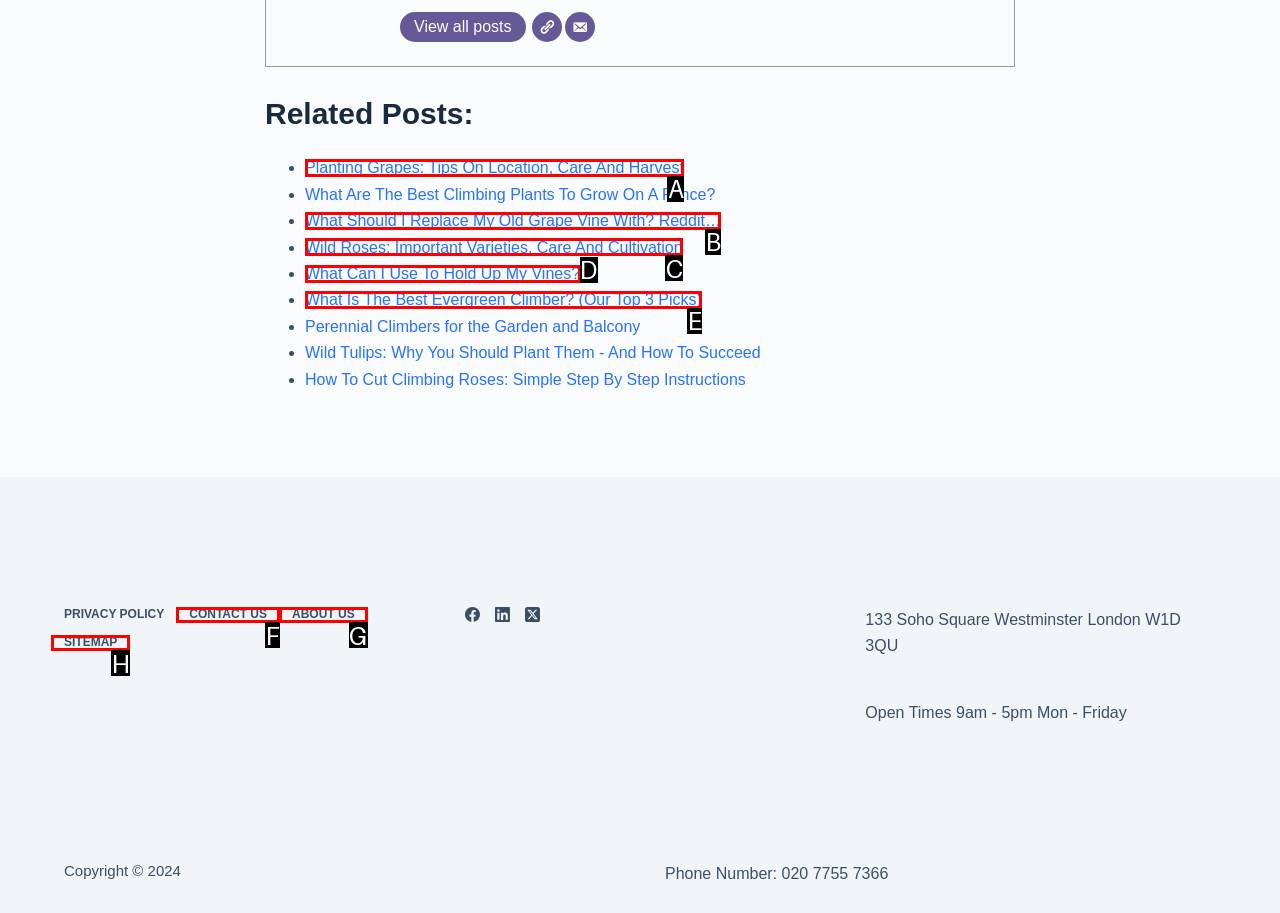Tell me which one HTML element best matches the description: Sitemap Answer with the option's letter from the given choices directly.

H